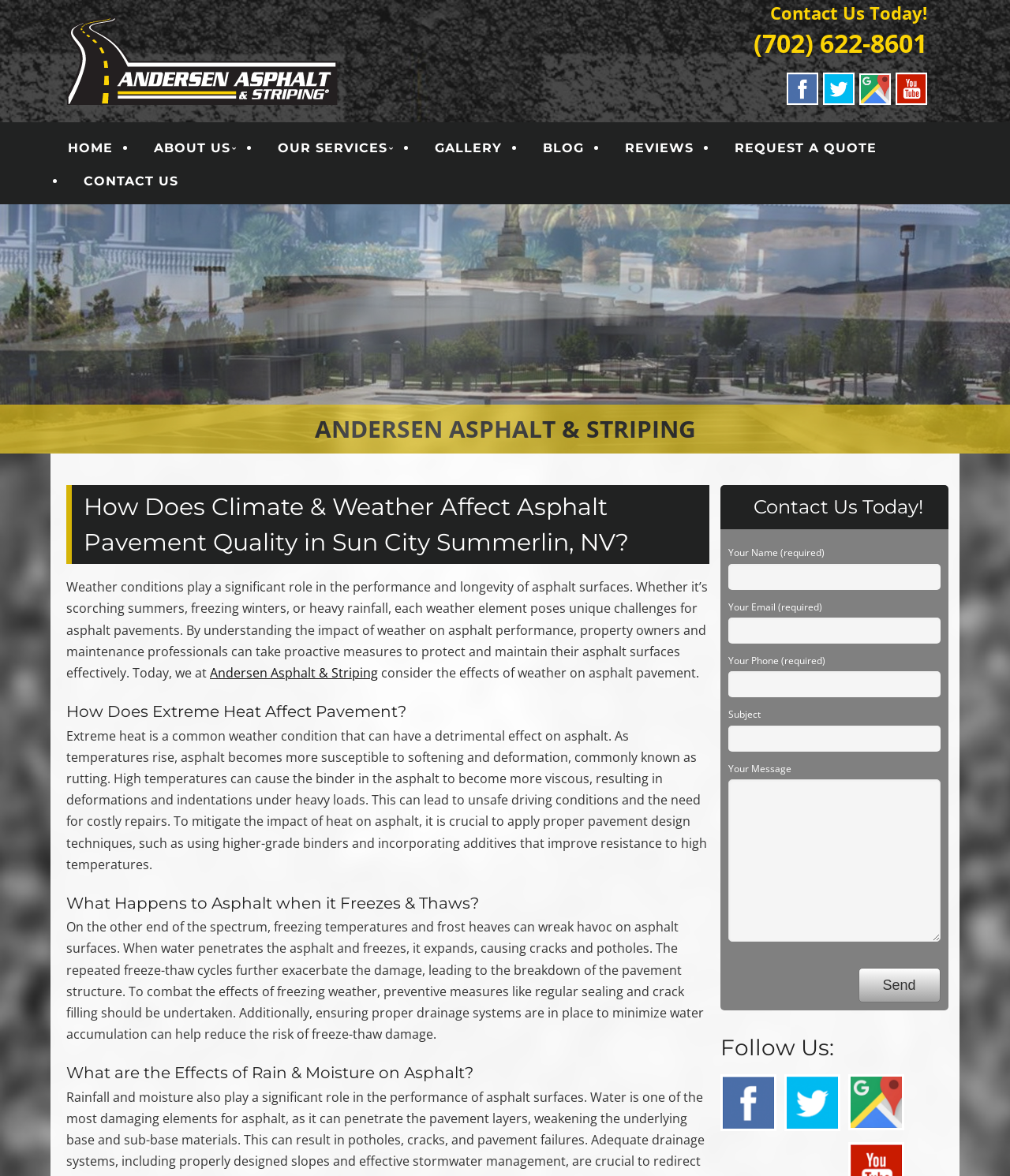Convey a detailed summary of the webpage, mentioning all key elements.

This webpage is about Andersen Asphalt & Striping, a company that provides paving and striping services. At the top of the page, there is a heading with the company name, followed by a link to the company's homepage and a static text "Quality Paving & Striping Services". 

To the right of the company name, there is a section with social media links, including Facebook, Twitter, and Google +, each with an accompanying image. Below this section, there is a menu with links to different pages, including "HOME", "ABOUT US", "OUR SERVICES", "GALLERY", "BLOG", "REVIEWS", and "REQUEST A QUOTE". 

The main content of the page is divided into sections, each with a heading. The first section is about how climate and weather affect asphalt pavement quality, with a brief introduction to the topic. The following sections discuss the effects of extreme heat, freezing temperatures, and rain on asphalt surfaces, providing detailed information on how these weather conditions can damage asphalt pavements and what measures can be taken to mitigate these effects.

At the bottom of the page, there is a contact form with fields for name, email, phone, subject, and message, as well as a "Send" button. Above the contact form, there is a heading "Follow Us:" with links to the company's social media profiles, including Facebook, Twitter, and Google +, each with an accompanying image.